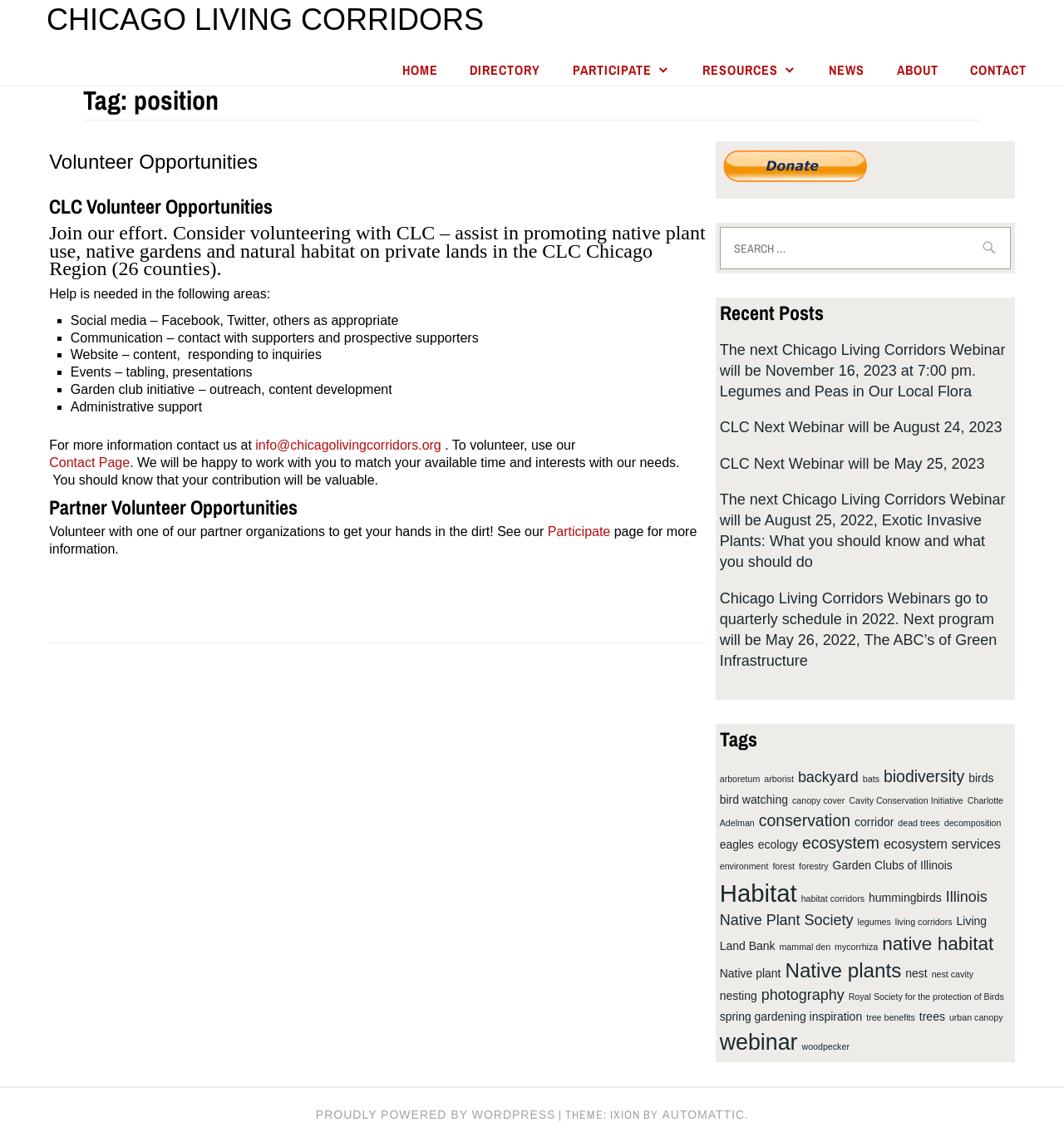Highlight the bounding box coordinates of the region I should click on to meet the following instruction: "Click on the 'Volunteer Opportunities' link".

[0.046, 0.132, 0.242, 0.151]